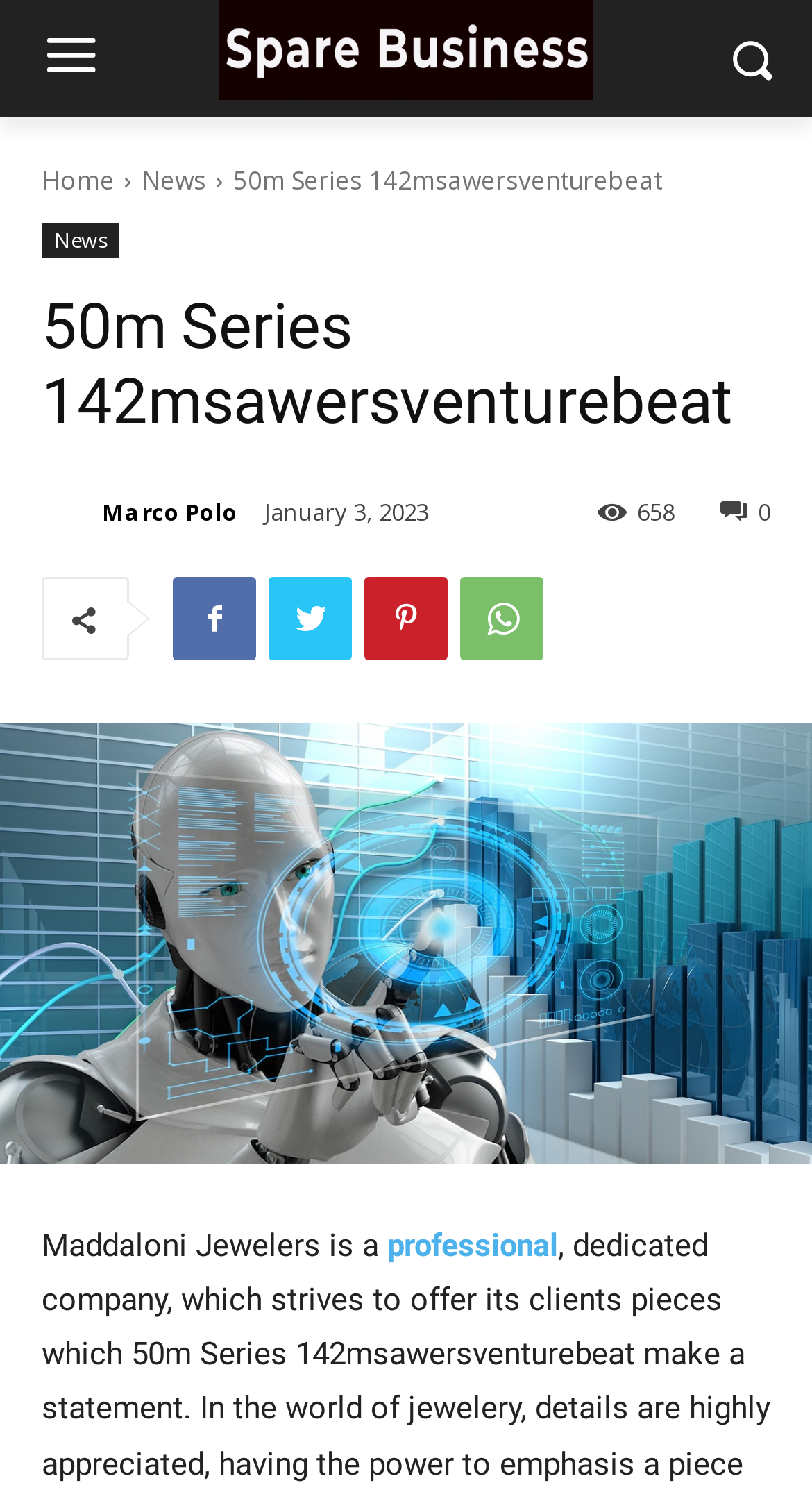What is the profession mentioned in the article?
Provide a thorough and detailed answer to the question.

The webpage has a static text element with the text 'Maddaloni Jewelers is a...', which indicates that the profession mentioned in the article is jewelers.